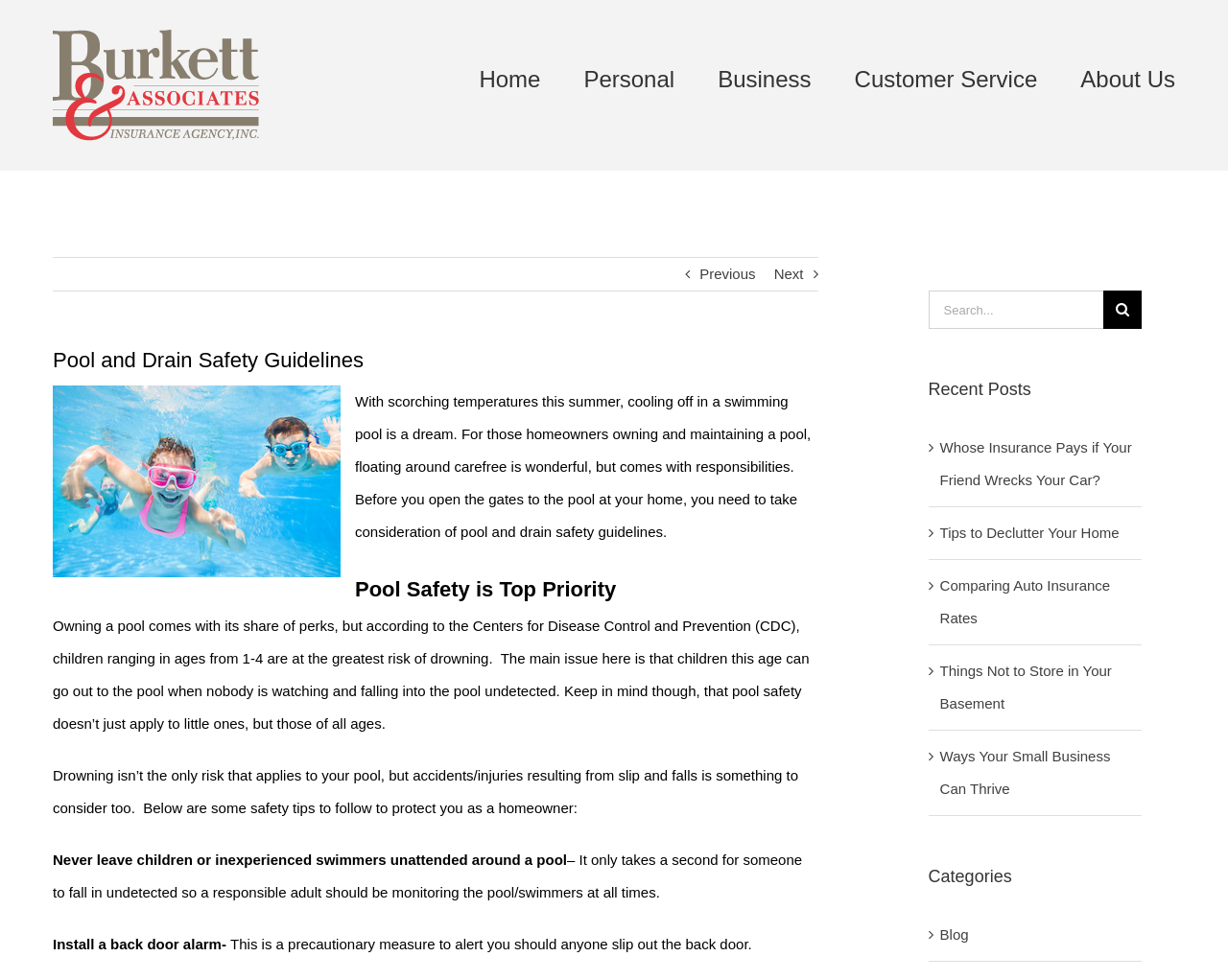Provide a thorough description of the webpage's content and layout.

The webpage is about pool and drain safety guidelines, with a focus on homeowners. At the top left, there is a logo of "Burkett and Associates" with a link to the homepage. Next to it, there is a main menu navigation bar with links to "Home", "Personal", "Business", "Customer Service", and "About Us". Below the navigation bar, there are two links, "Previous" and "Next", which are likely used for pagination.

The main content of the page starts with a heading "Pool and Drain Safety Guidelines" followed by a paragraph of text that introduces the importance of pool safety. Below this, there is a heading "Pool Safety is Top Priority" and a block of text that discusses the risks of drowning and accidents around pools, particularly for children.

The page then provides a list of safety tips for homeowners, including never leaving children or inexperienced swimmers unattended around a pool, installing a back door alarm, and other precautions. These tips are presented in a series of short paragraphs with bold headings.

On the right side of the page, there is a search bar with a button and a magnifying glass icon. Below the search bar, there is a section titled "Recent Posts" with links to several blog articles on various topics, including insurance, decluttering, and small business tips. Further down, there is a section titled "Categories" with a single link to a "Blog" category.

Overall, the webpage is well-organized and easy to navigate, with a clear focus on providing important safety information to homeowners with pools.